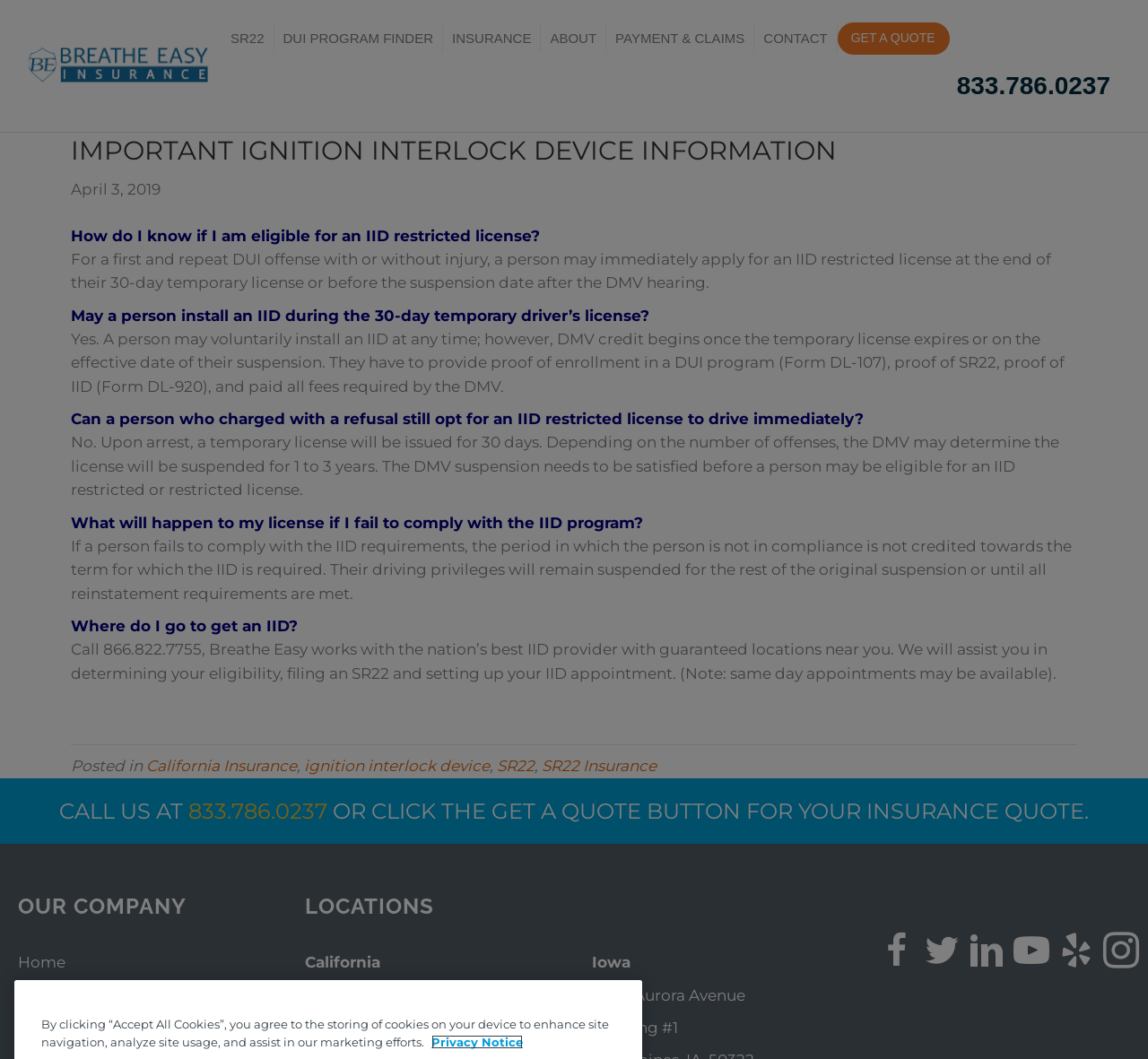Offer an extensive depiction of the webpage and its key elements.

This webpage is about Breathe Easy Insurance, specifically providing information on SR-22 certificates and ignition interlock devices (IIDs). At the top, there is a header section with a logo and navigation menu containing links to various pages, including SR22, DUI Program Finder, Insurance, About, Payment & Claims, Contact, and Get a Quote.

Below the header, there is a main content section with an article that discusses important information about IIDs. The article has a heading "IMPORTANT IGNITION INTERLOCK DEVICE INFORMATION" and is dated April 3, 2019. The content is divided into several sections, each addressing a specific question related to IIDs, such as eligibility, installation, and compliance. The text is accompanied by links to relevant pages, including California Insurance, ignition interlock device, SR22, and SR22 Insurance.

On the right side of the main content section, there is a call-to-action section with a heading "CALL US AT 833.786.0237 OR CLICK THE GET A QUOTE BUTTON FOR YOUR INSURANCE QUOTE." Below this, there are links to the company's locations, including California and Iowa.

At the bottom of the page, there are links to the company's social media profiles, including Facebook, Twitter, LinkedIn, YouTube, and Yelp. Additionally, there is a section with a message about cookies and a link to more information about privacy.

Overall, the webpage is focused on providing information and resources related to SR-22 certificates and ignition interlock devices, with a clear call-to-action to encourage visitors to get a quote or contact the company.